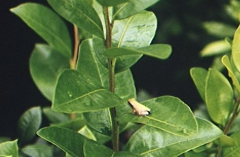What is the characteristic of the leaves in the image?
Look at the image and respond with a single word or a short phrase.

Lush and healthy